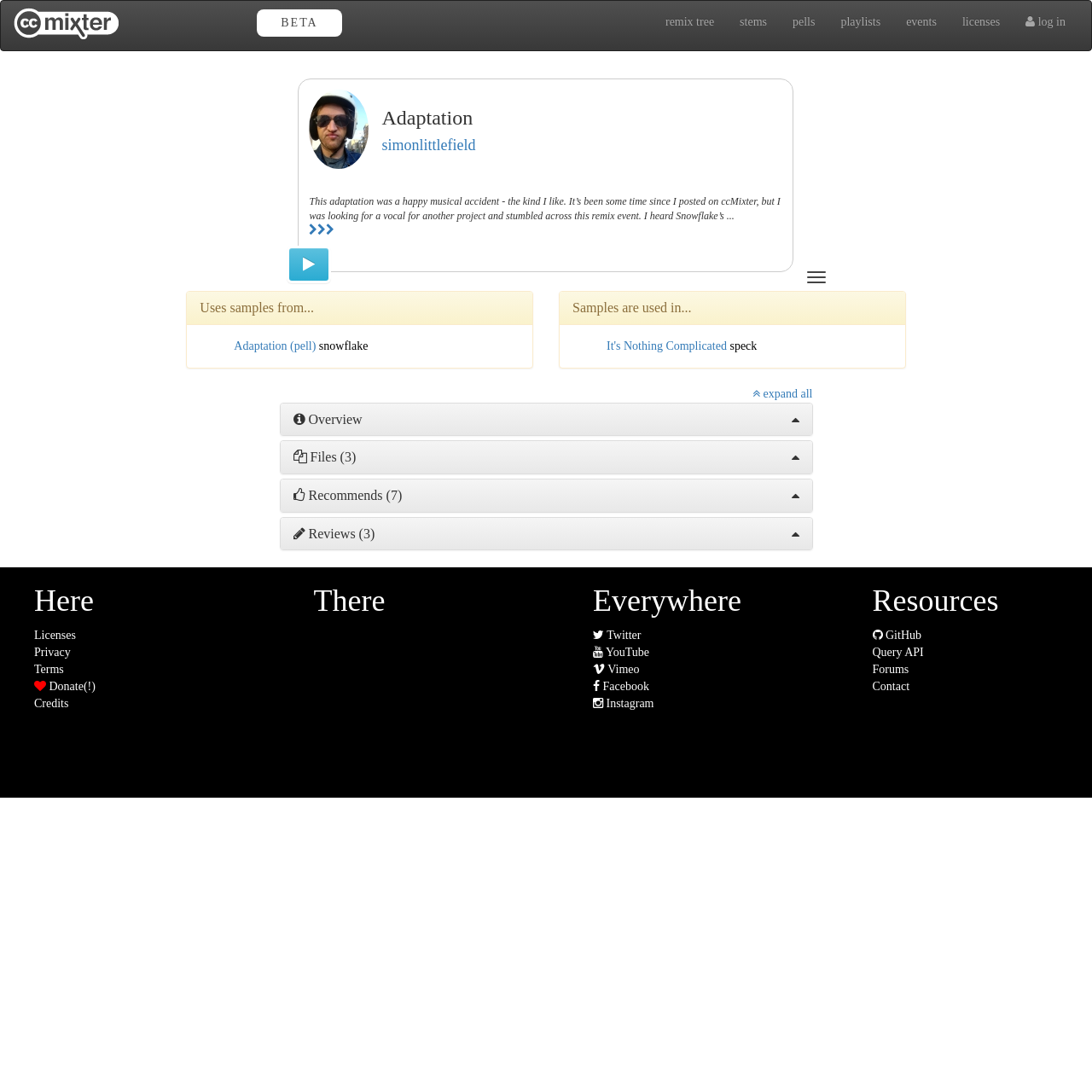Can you identify the bounding box coordinates of the clickable region needed to carry out this instruction: 'check Twitter'? The coordinates should be four float numbers within the range of 0 to 1, stated as [left, top, right, bottom].

[0.543, 0.576, 0.587, 0.587]